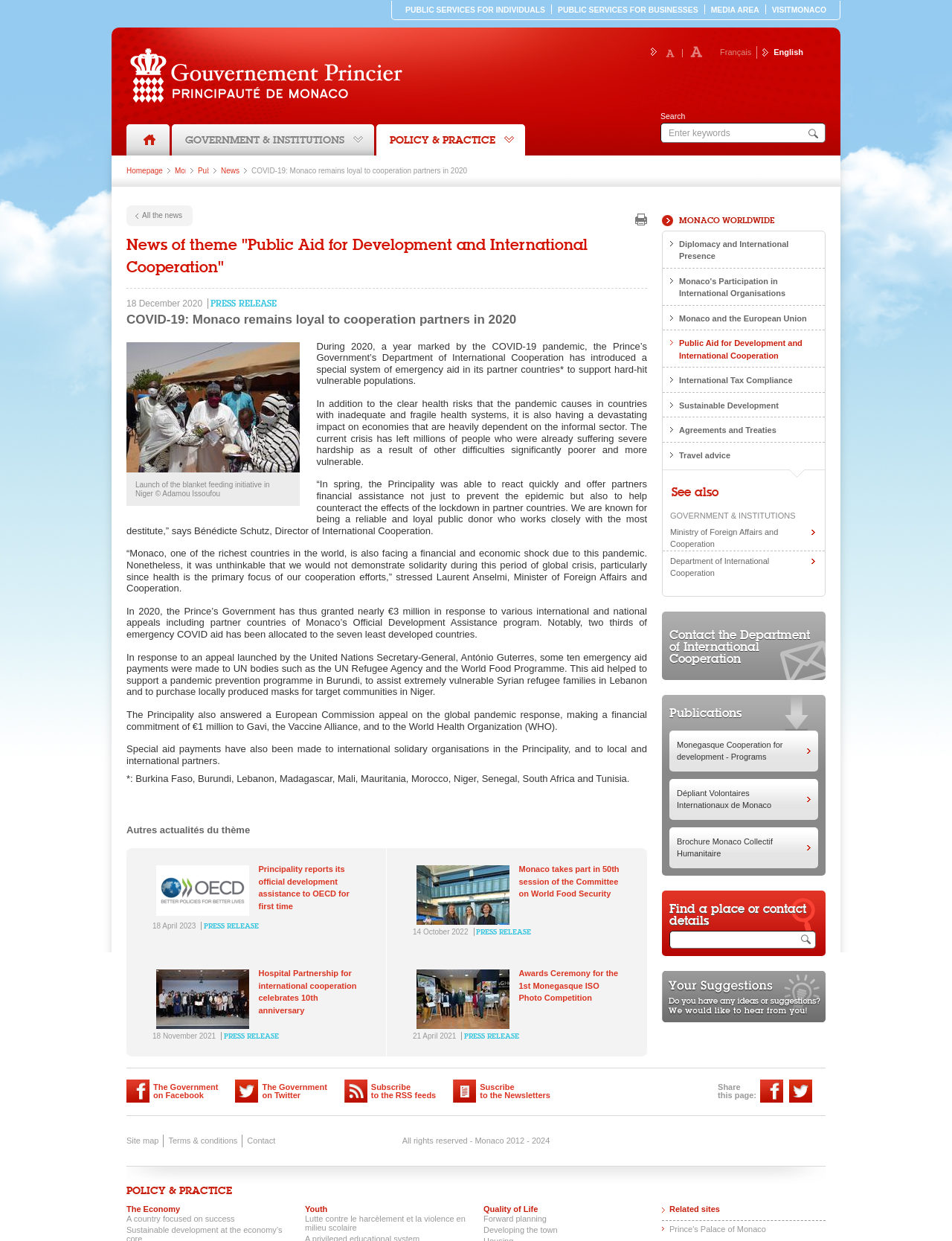Extract the main heading text from the webpage.

COVID-19: Monaco remains loyal to cooperation partners in 2020